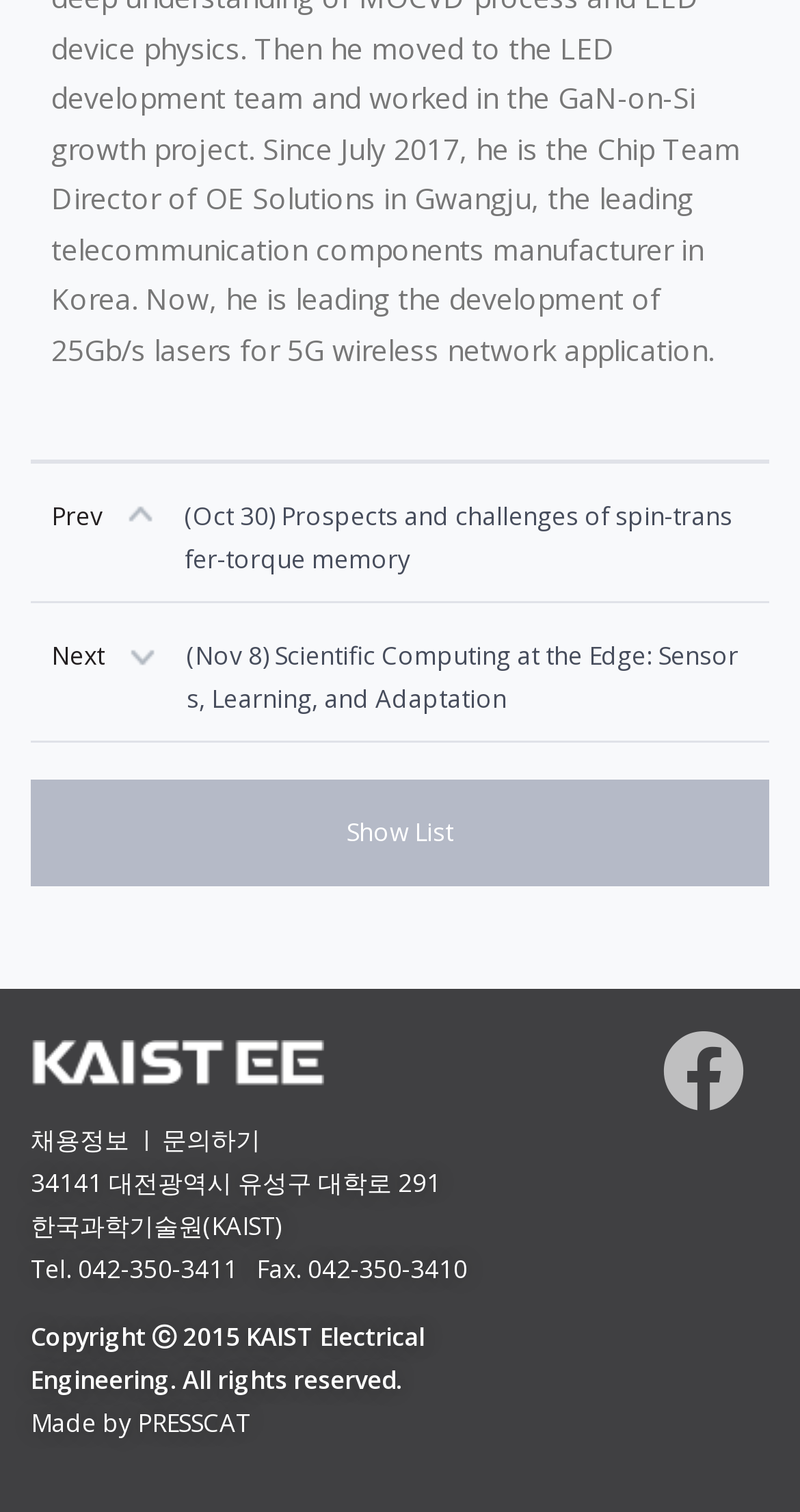Please answer the following question using a single word or phrase: 
What is the address of KAIST?

34141 대전광역시 유성구 대학로 291